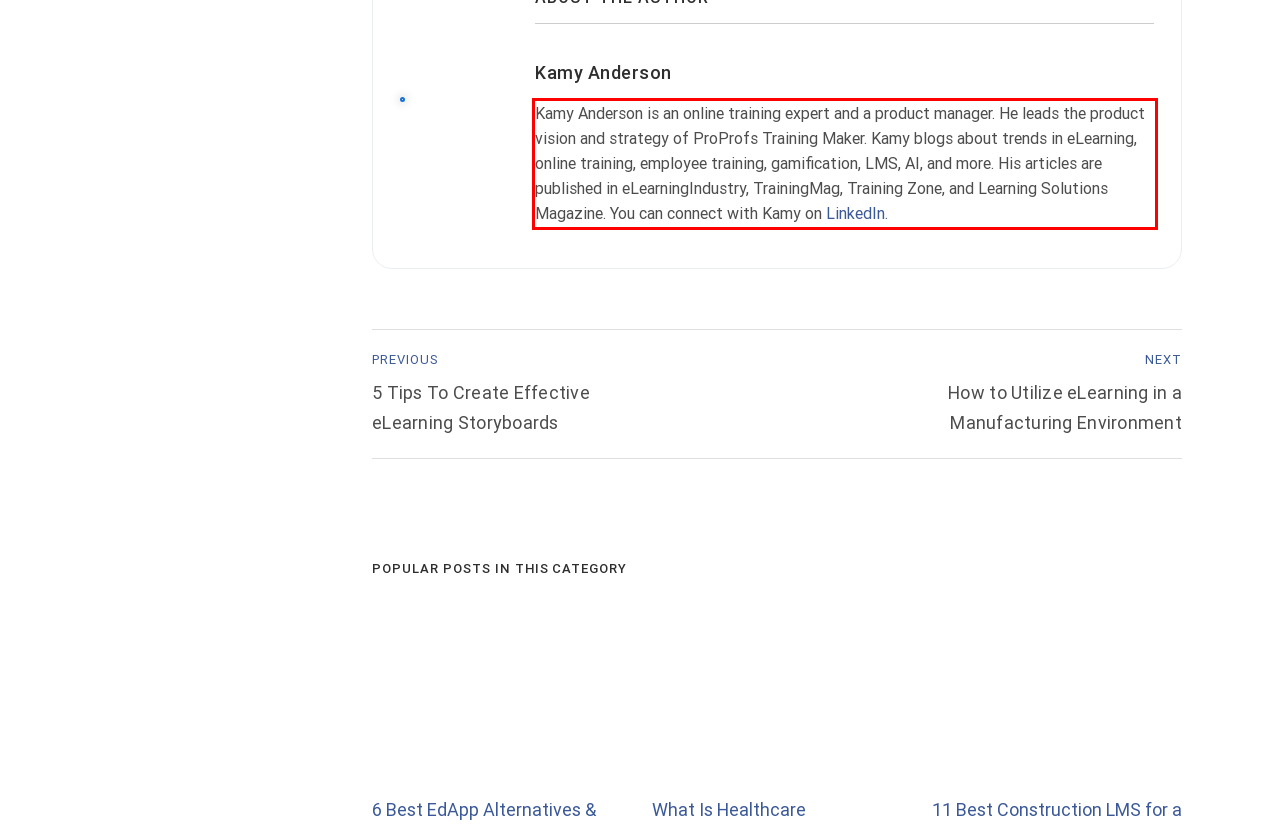Identify and transcribe the text content enclosed by the red bounding box in the given screenshot.

Kamy Anderson is an online training expert and a product manager. He leads the product vision and strategy of ProProfs Training Maker. Kamy blogs about trends in eLearning, online training, employee training, gamification, LMS, AI, and more. His articles are published in eLearningIndustry, TrainingMag, Training Zone, and Learning Solutions Magazine. You can connect with Kamy on LinkedIn.